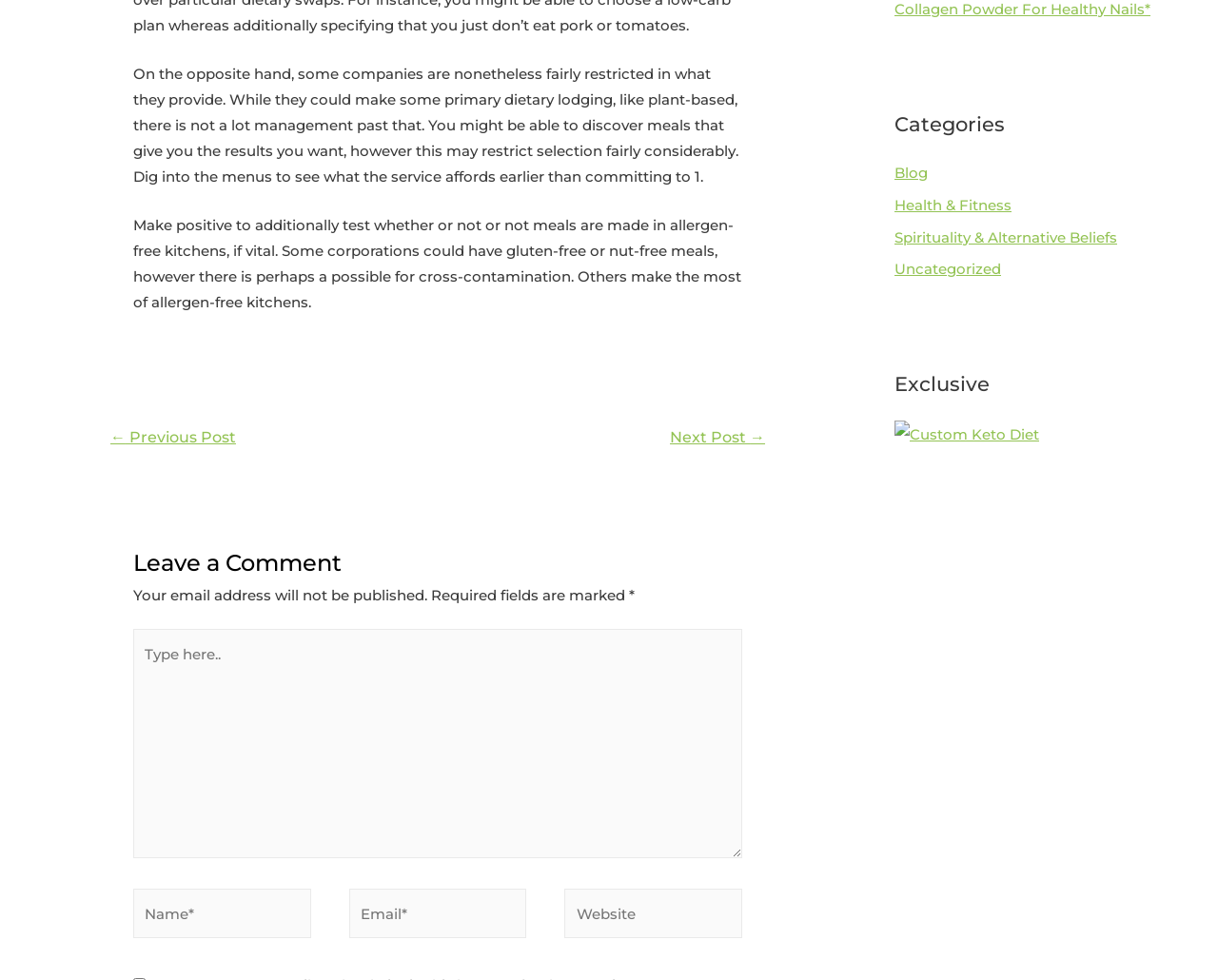Identify the bounding box of the UI component described as: "Spirituality & Alternative Beliefs".

[0.734, 0.233, 0.917, 0.251]